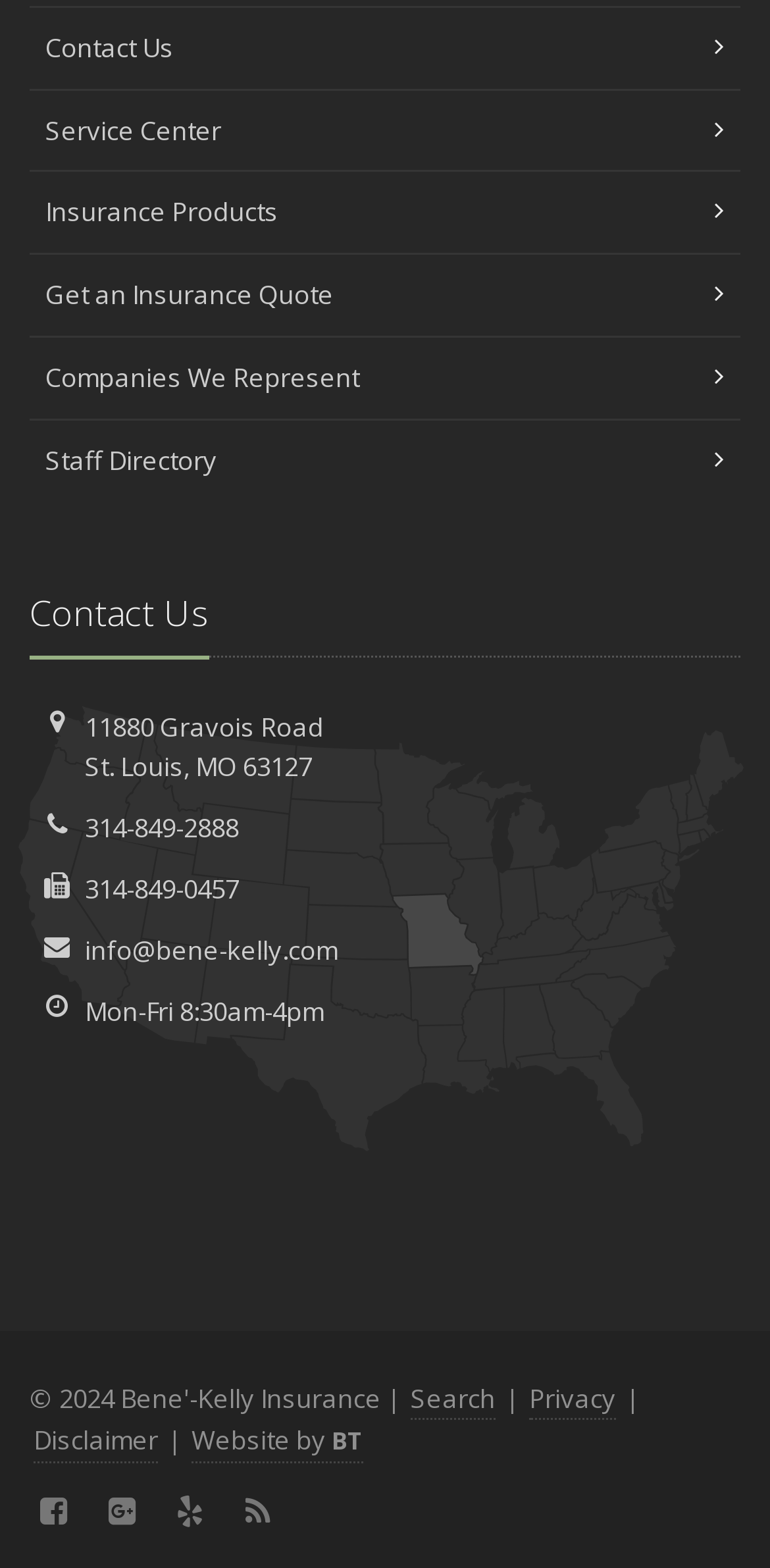Respond to the question below with a single word or phrase:
How many months are listed on this webpage?

12